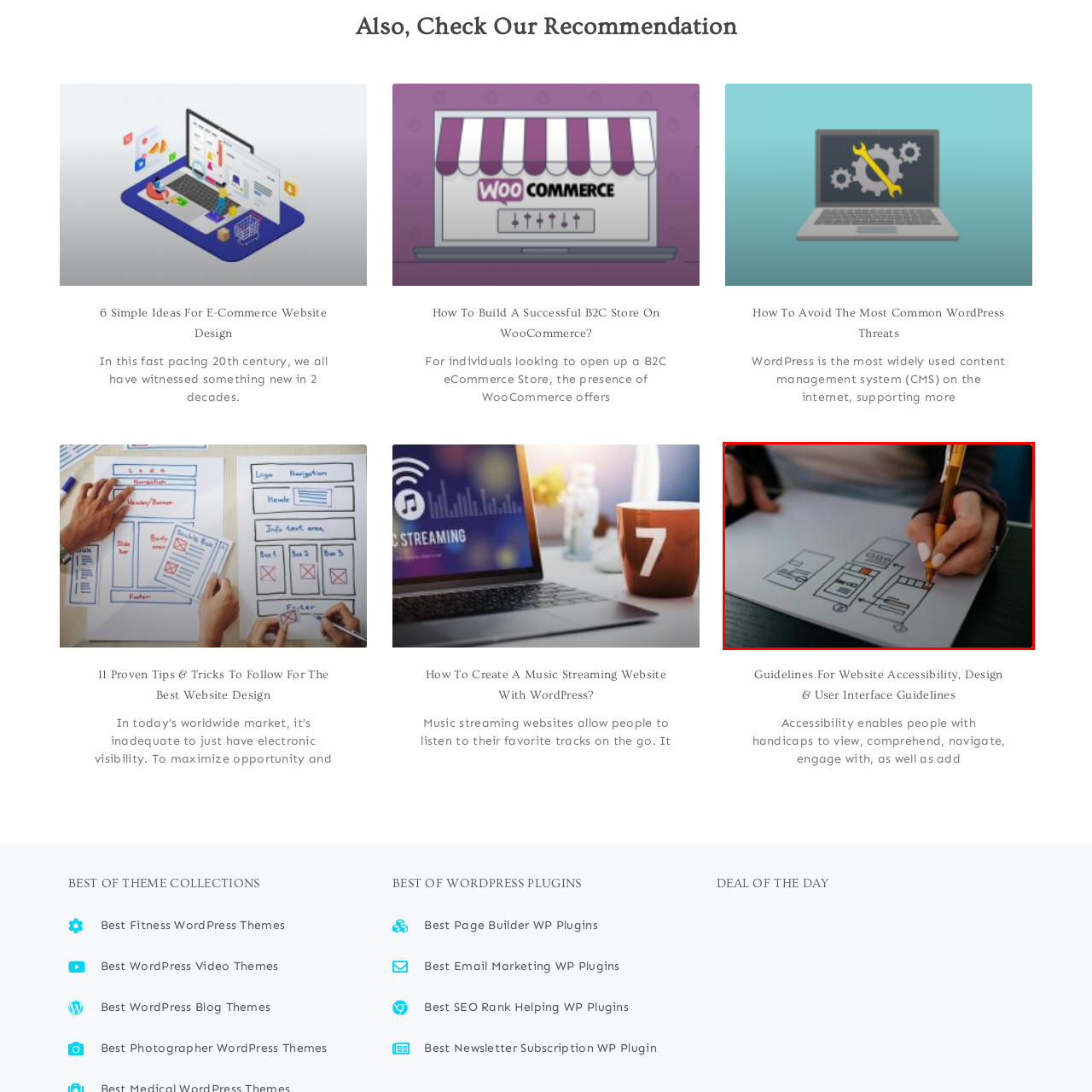What is the purpose of this kind of sketching?
Direct your attention to the image marked by the red bounding box and answer the question with a single word or phrase.

visualizing user experience